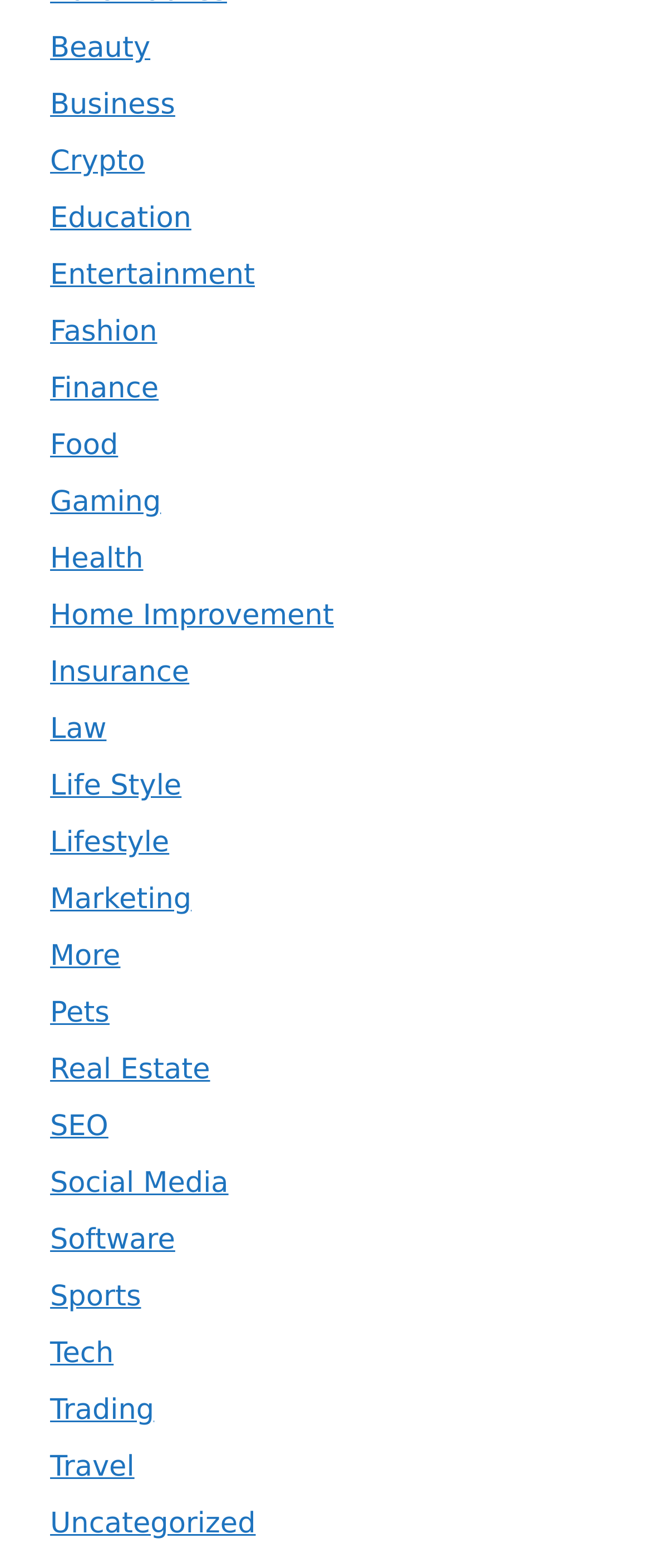Kindly determine the bounding box coordinates for the clickable area to achieve the given instruction: "Browse Travel".

[0.077, 0.925, 0.207, 0.947]